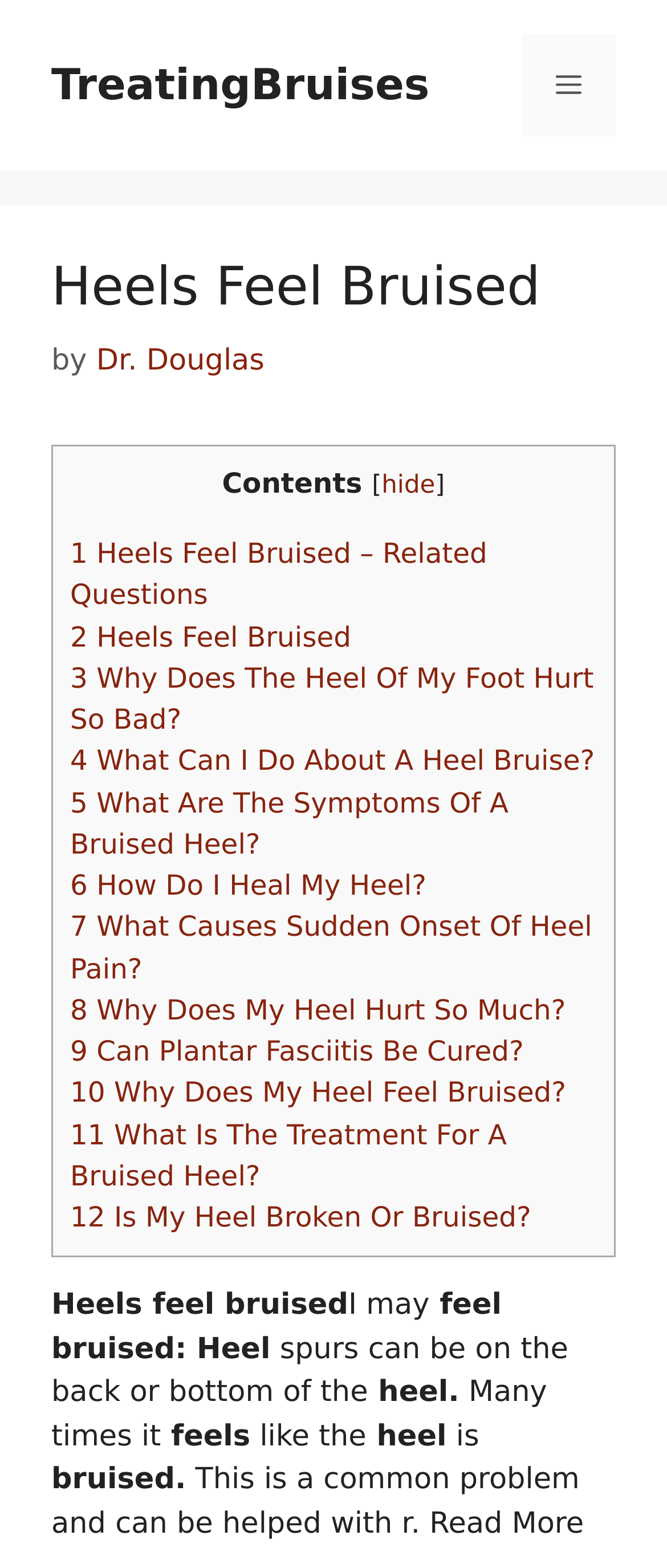Please find the bounding box coordinates of the clickable region needed to complete the following instruction: "Open the menu". The bounding box coordinates must consist of four float numbers between 0 and 1, i.e., [left, top, right, bottom].

[0.782, 0.022, 0.923, 0.087]